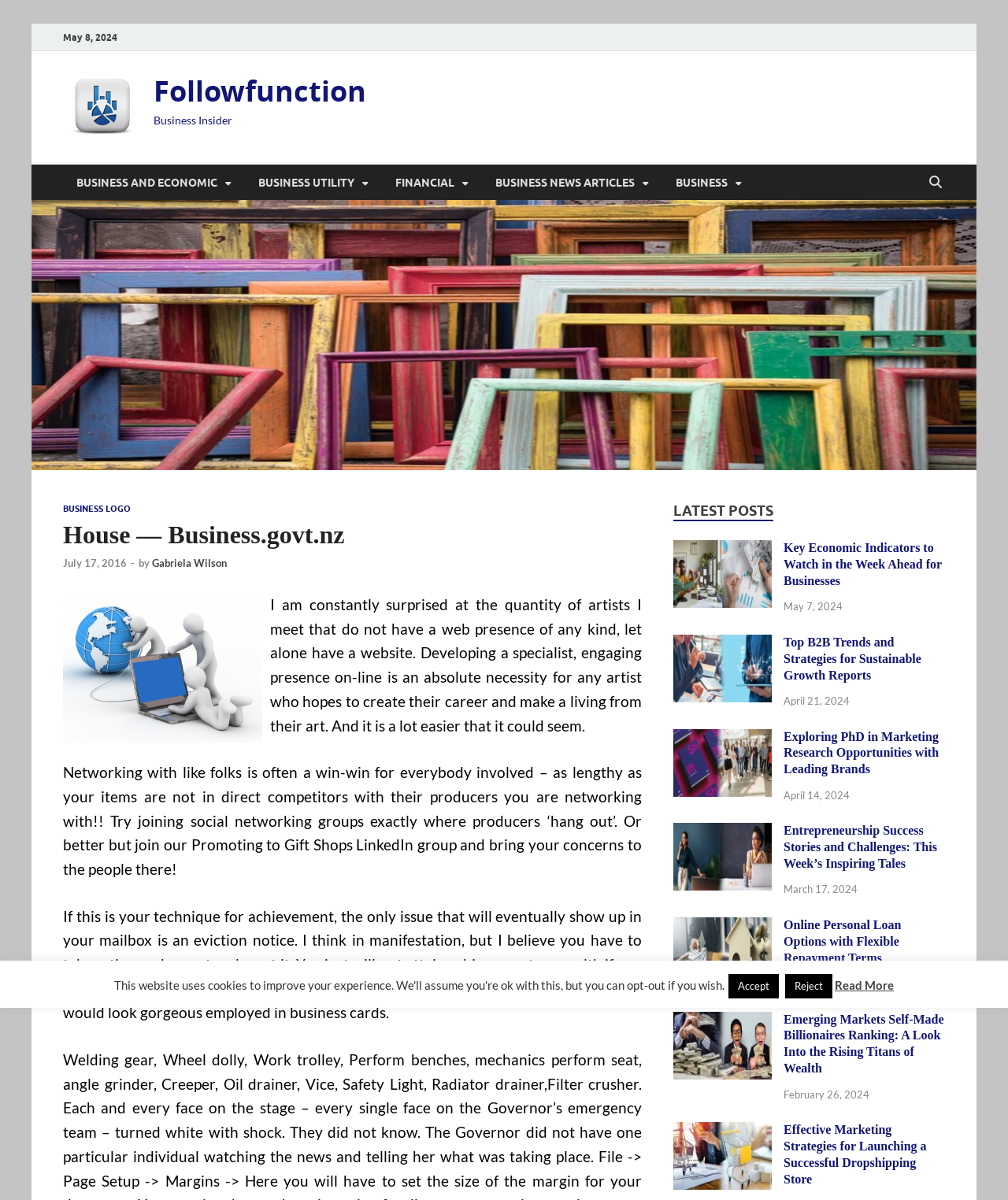Provide a one-word or brief phrase answer to the question:
What is the topic of the article with the image of a business logo?

Business